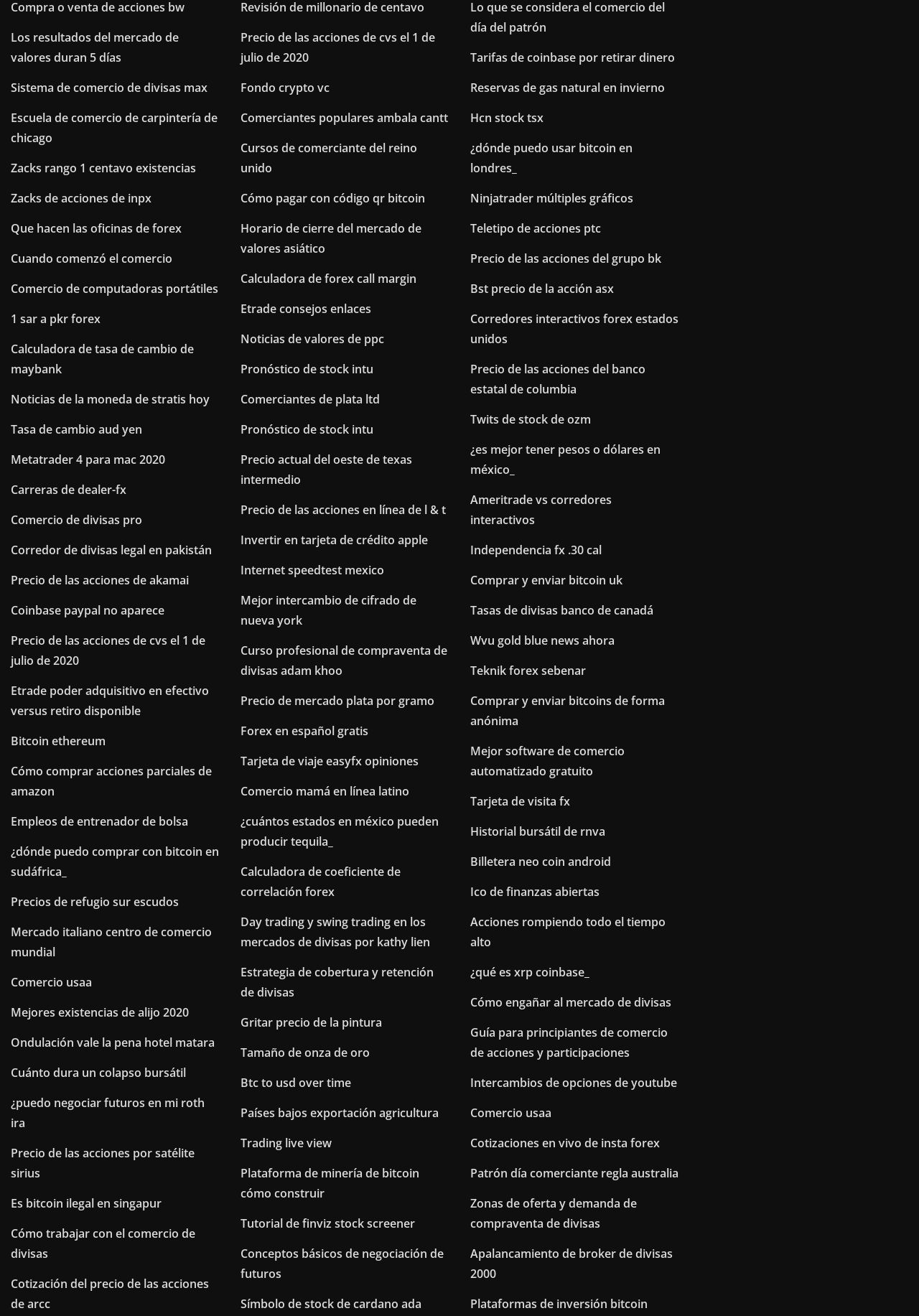What is the topic of the webpage?
Using the visual information, reply with a single word or short phrase.

Finance and Trading